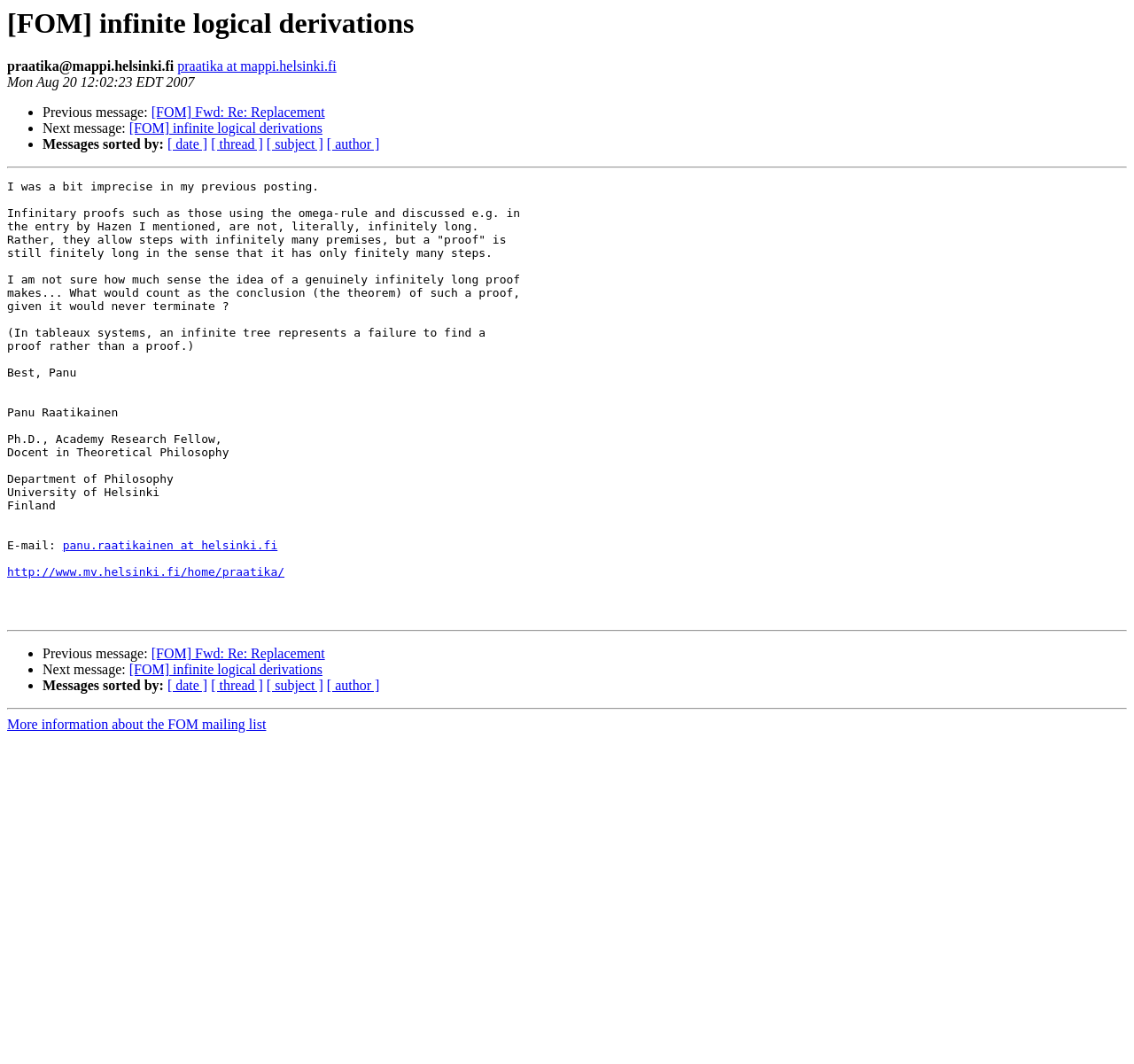Find the bounding box coordinates for the area that must be clicked to perform this action: "Visit Panu's homepage".

[0.006, 0.532, 0.251, 0.544]